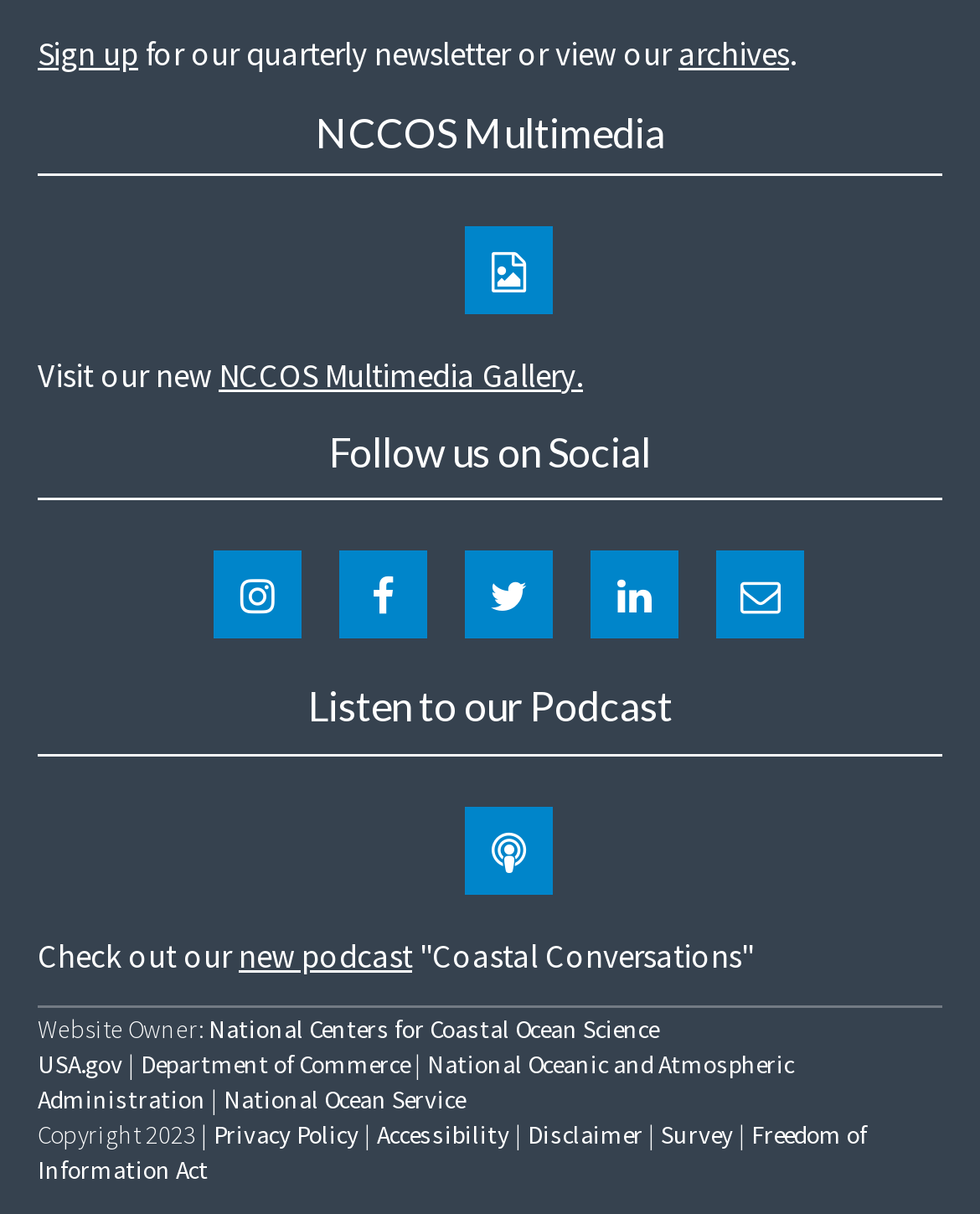Locate the bounding box coordinates of the area that needs to be clicked to fulfill the following instruction: "Follow us on Facebook". The coordinates should be in the format of four float numbers between 0 and 1, namely [left, top, right, bottom].

[0.218, 0.454, 0.308, 0.527]